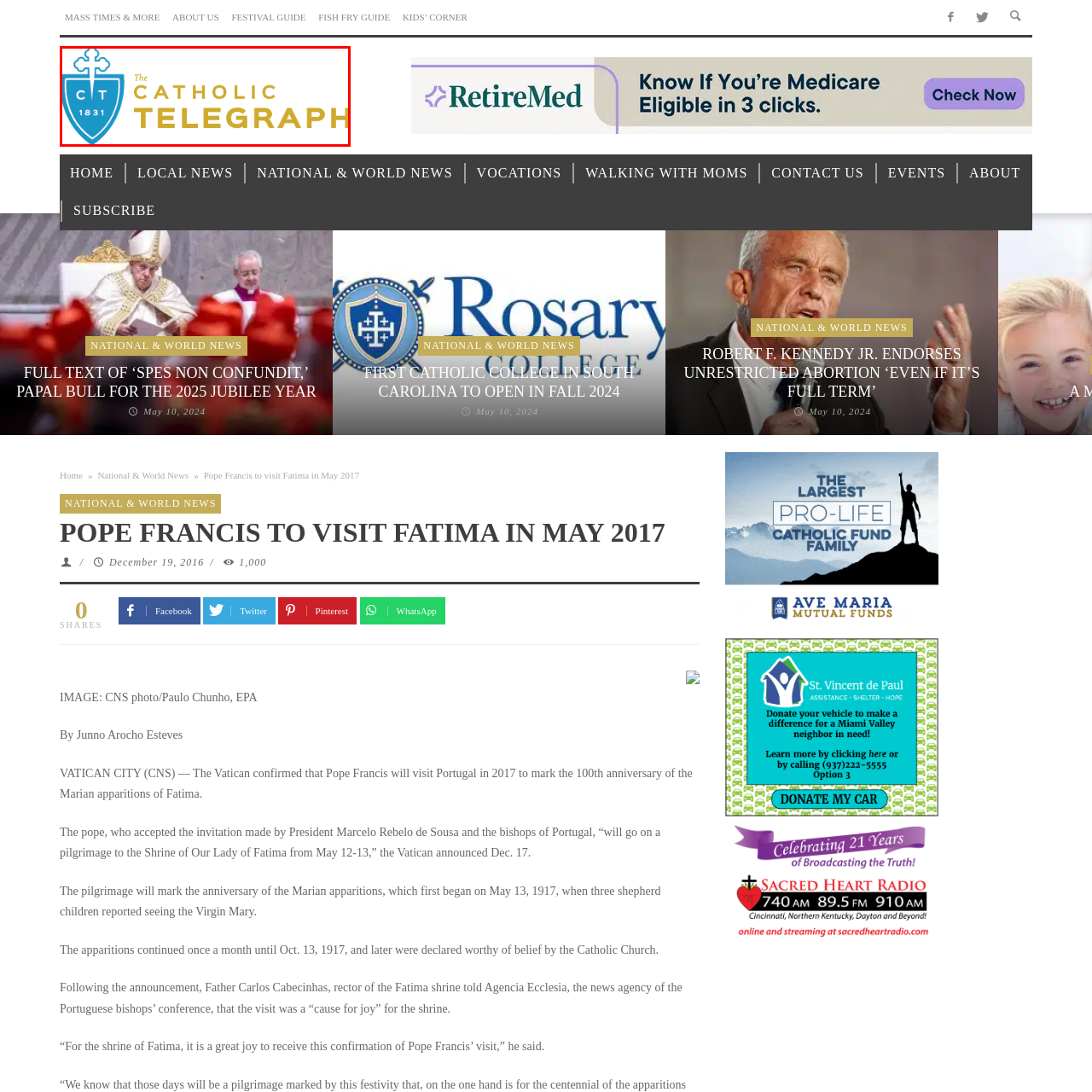Check the image highlighted by the red rectangle and provide a single word or phrase for the question:
In what year did 'The Catholic Telegraph' start serving the Catholic community?

1831